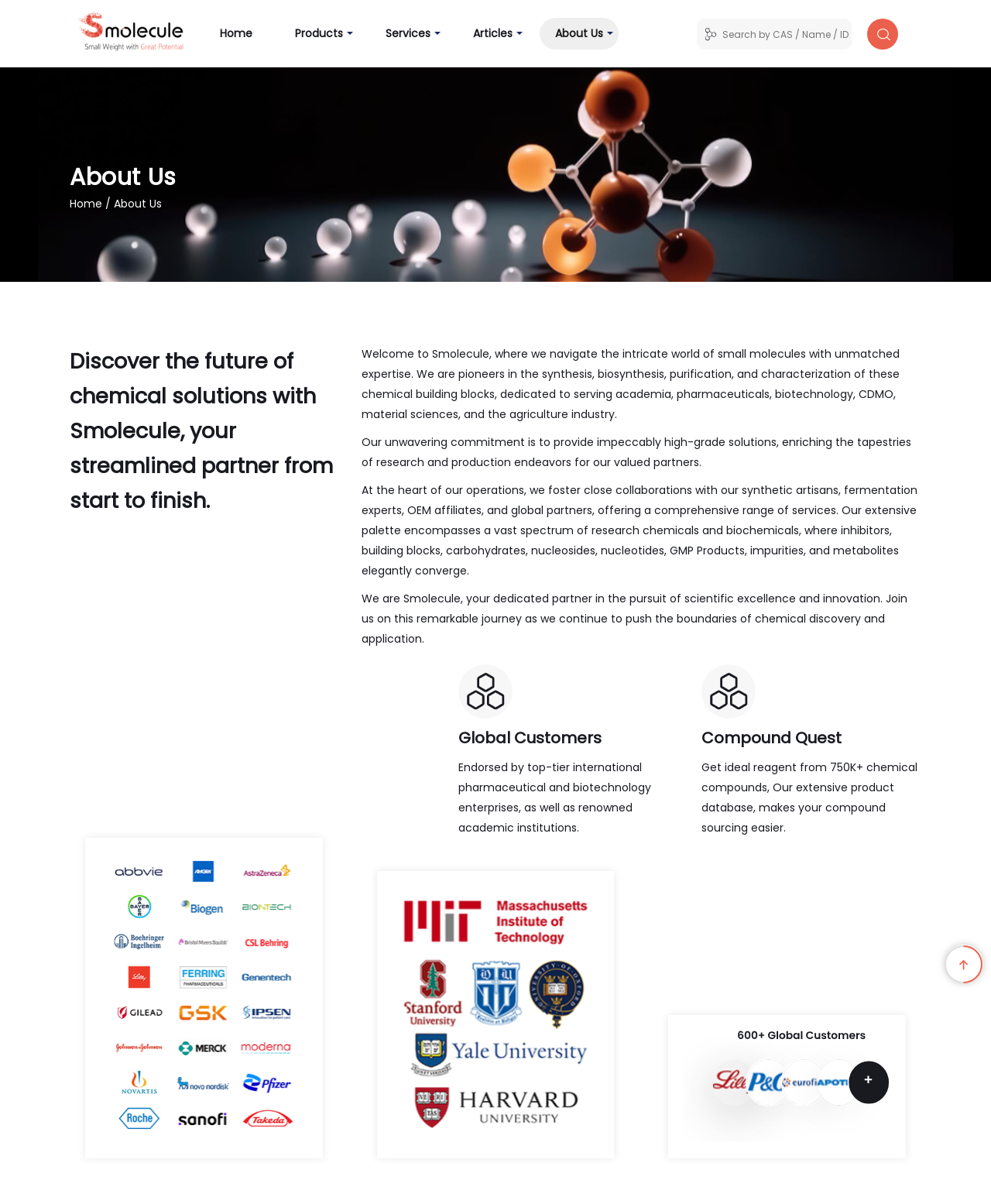Please identify the bounding box coordinates of the clickable area that will allow you to execute the instruction: "Click the Services link".

[0.373, 0.015, 0.45, 0.041]